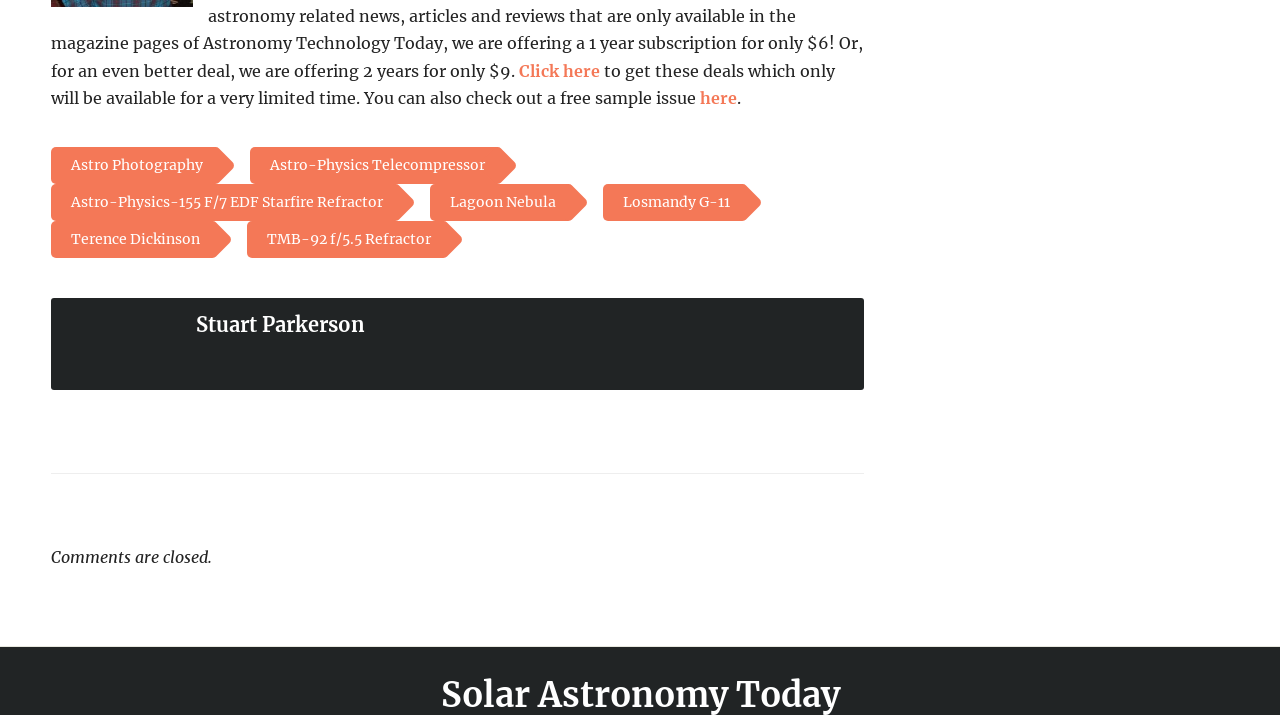How many headings are in the webpage?
Examine the webpage screenshot and provide an in-depth answer to the question.

I counted the number of headings in the webpage, which are 'Stuart Parkerson' and 'Solar Astronomy Today'.